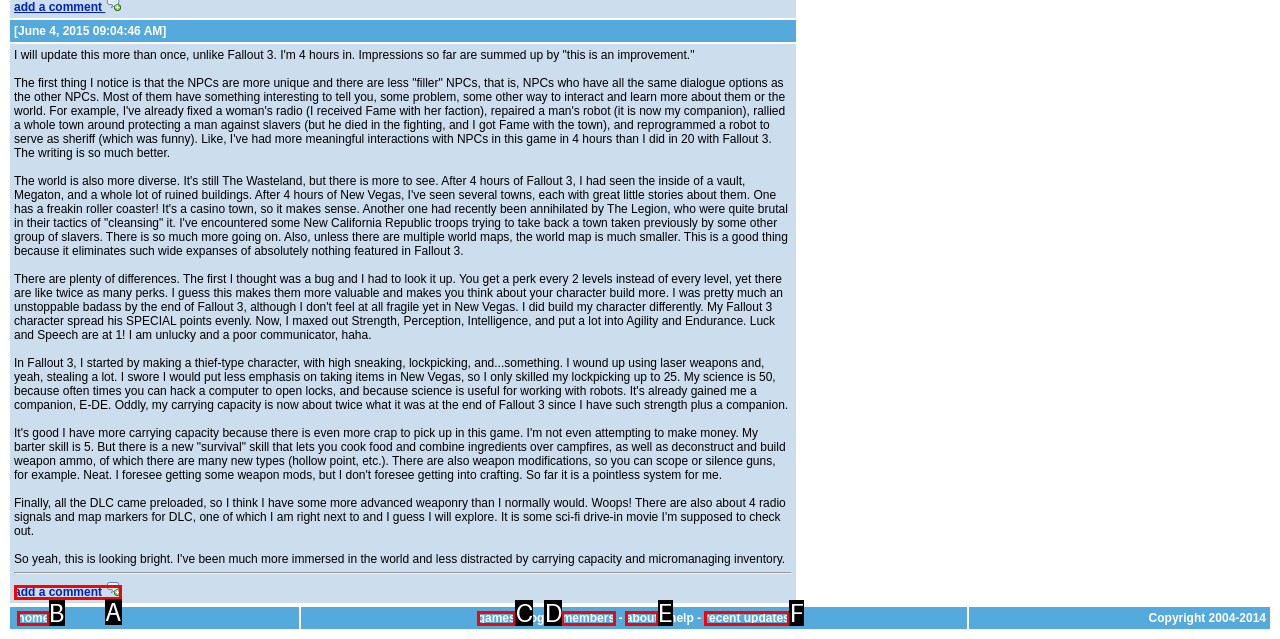Match the description to the correct option: home
Provide the letter of the matching option directly.

B